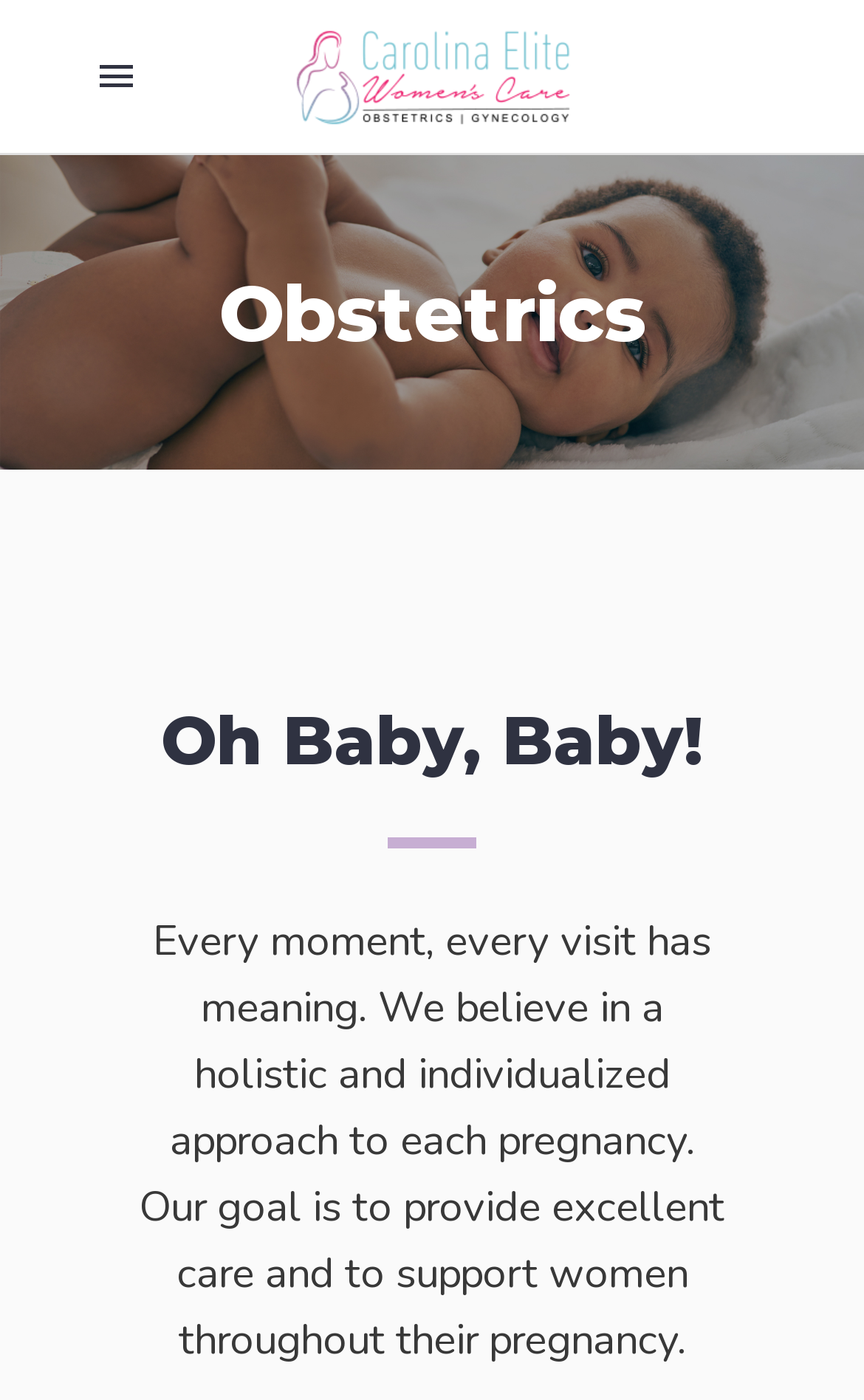Give a comprehensive overview of the webpage, including key elements.

The webpage is about Carolina Elite Women's Care, an obstetrics care provider. At the top left corner, there is a small icon represented by a Unicode character. Next to it, on the top center, is the mobile logo of the care provider. Below the logo, there is a large image that spans the entire width of the page.

The main content of the page is divided into sections. The first section has a heading "Obstetrics" located at the top center of the page. Below the heading, there is a subheading "Oh Baby, Baby!" positioned slightly to the right of the center. 

Under the subheading, there is a paragraph of text that summarizes the care provider's approach to pregnancy care. The text explains that they believe in a holistic and individualized approach to each pregnancy, aiming to provide excellent care and support women throughout their pregnancy. This paragraph is located at the center of the page, taking up about a quarter of the page's height.